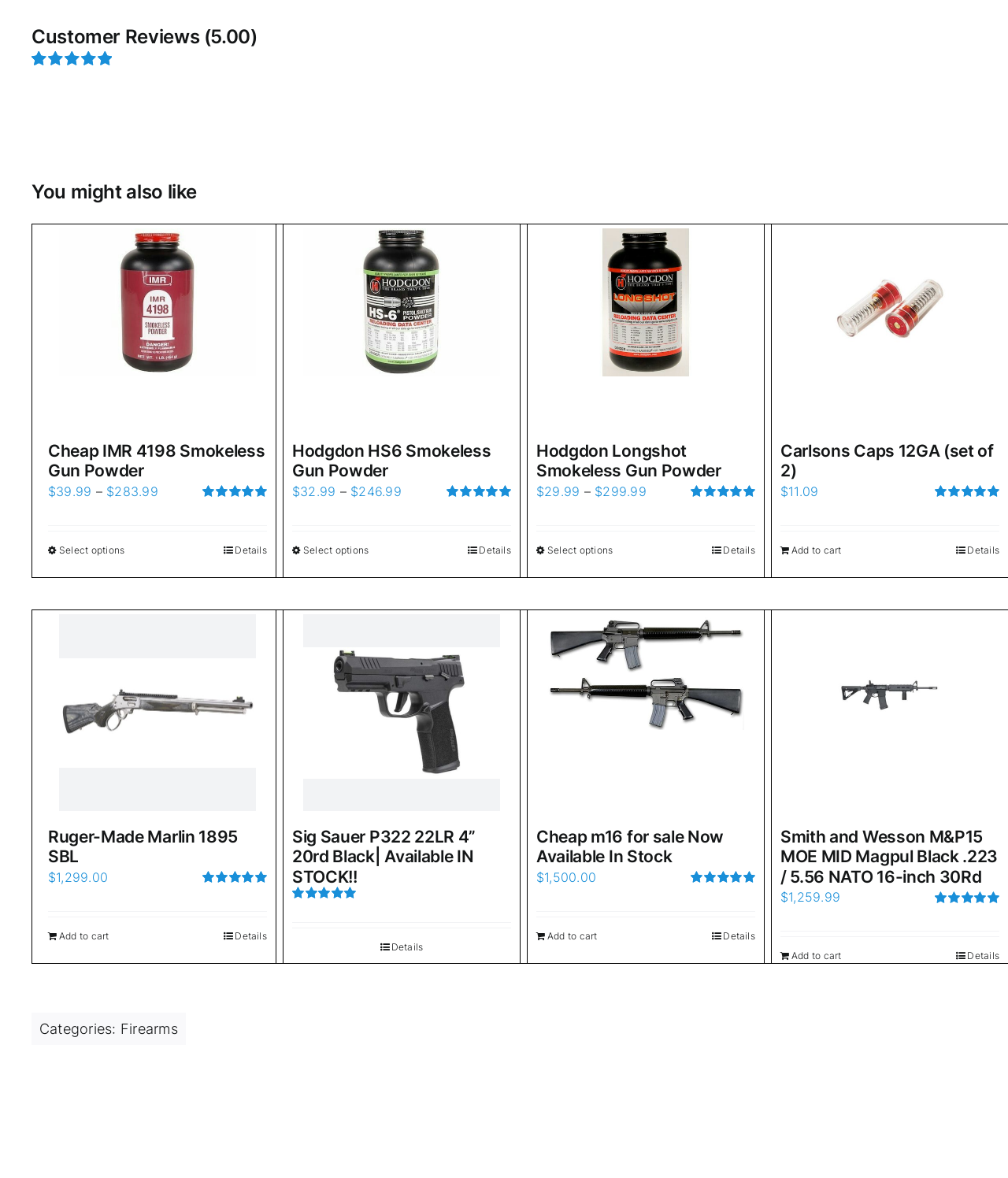How many products are listed on this page?
Provide a detailed answer to the question using information from the image.

I counted the number of product headings and links on the webpage, and there are 9 distinct products listed.